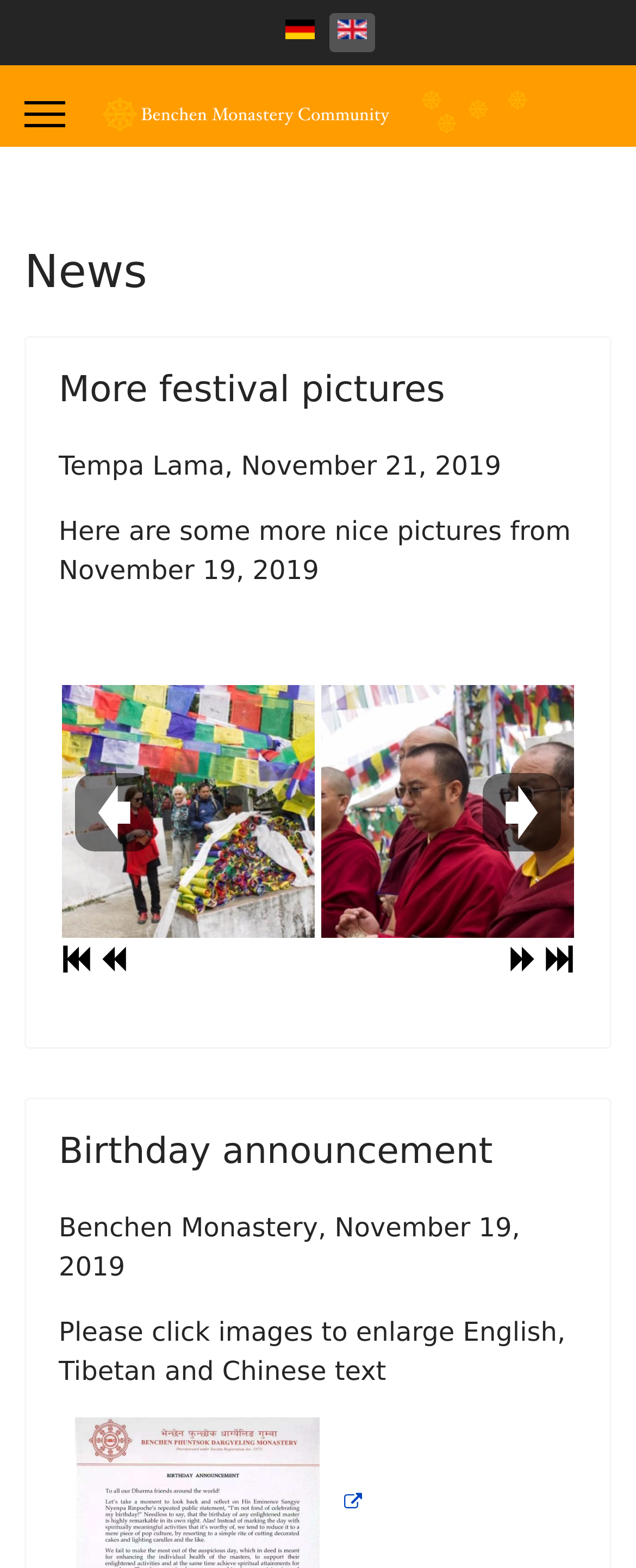Locate the bounding box coordinates of the clickable element to fulfill the following instruction: "Enlarge image". Provide the coordinates as four float numbers between 0 and 1 in the format [left, top, right, bottom].

[0.528, 0.947, 0.569, 0.967]